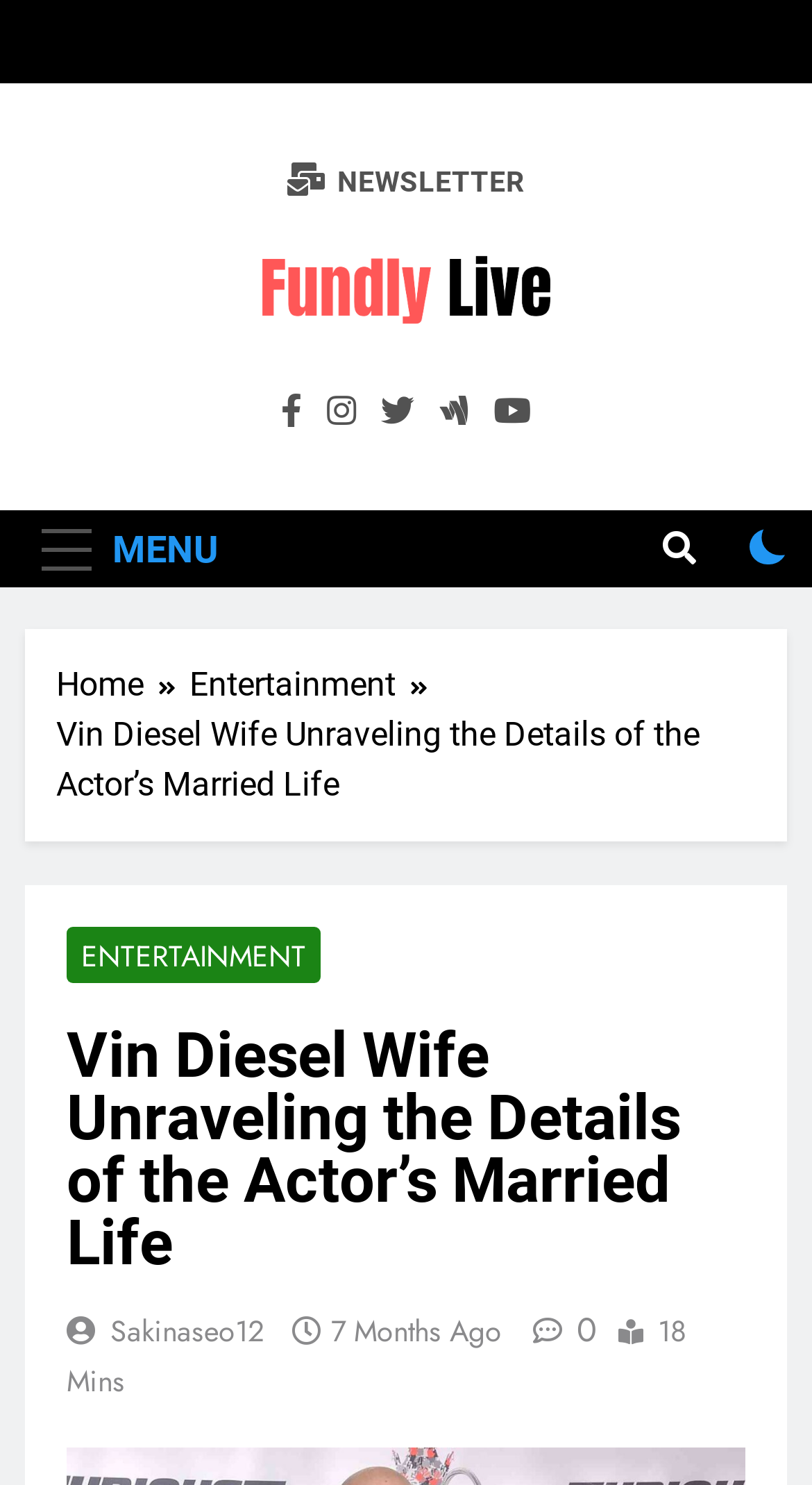What is the name of the actor's wife?
Using the image, provide a detailed and thorough answer to the question.

The webpage is about Vin Diesel's married life, and it mentions Paloma Jimenez as his wife, so the answer is Paloma Jimenez.